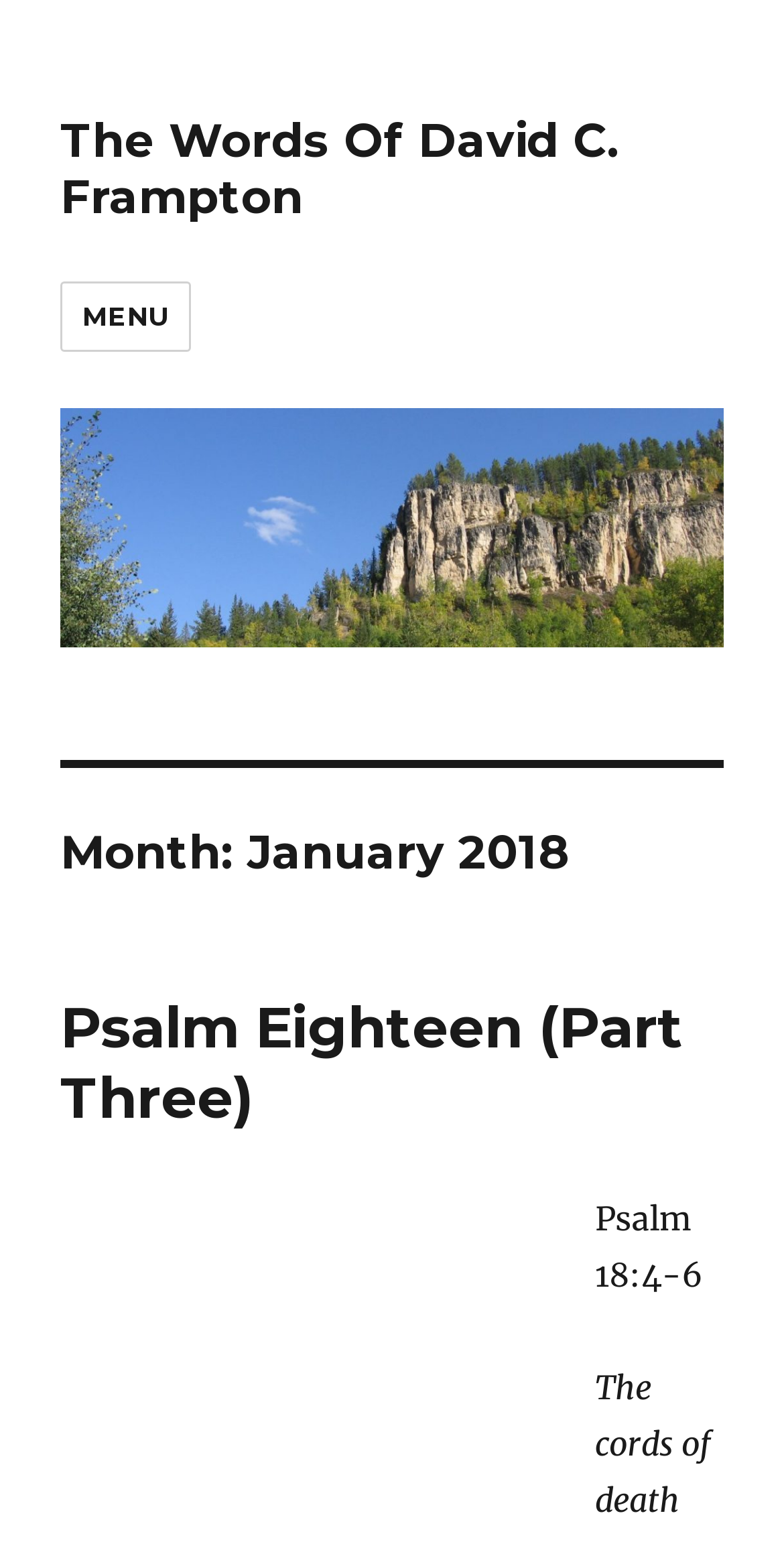Based on the element description: "Menu", identify the UI element and provide its bounding box coordinates. Use four float numbers between 0 and 1, [left, top, right, bottom].

[0.077, 0.183, 0.245, 0.228]